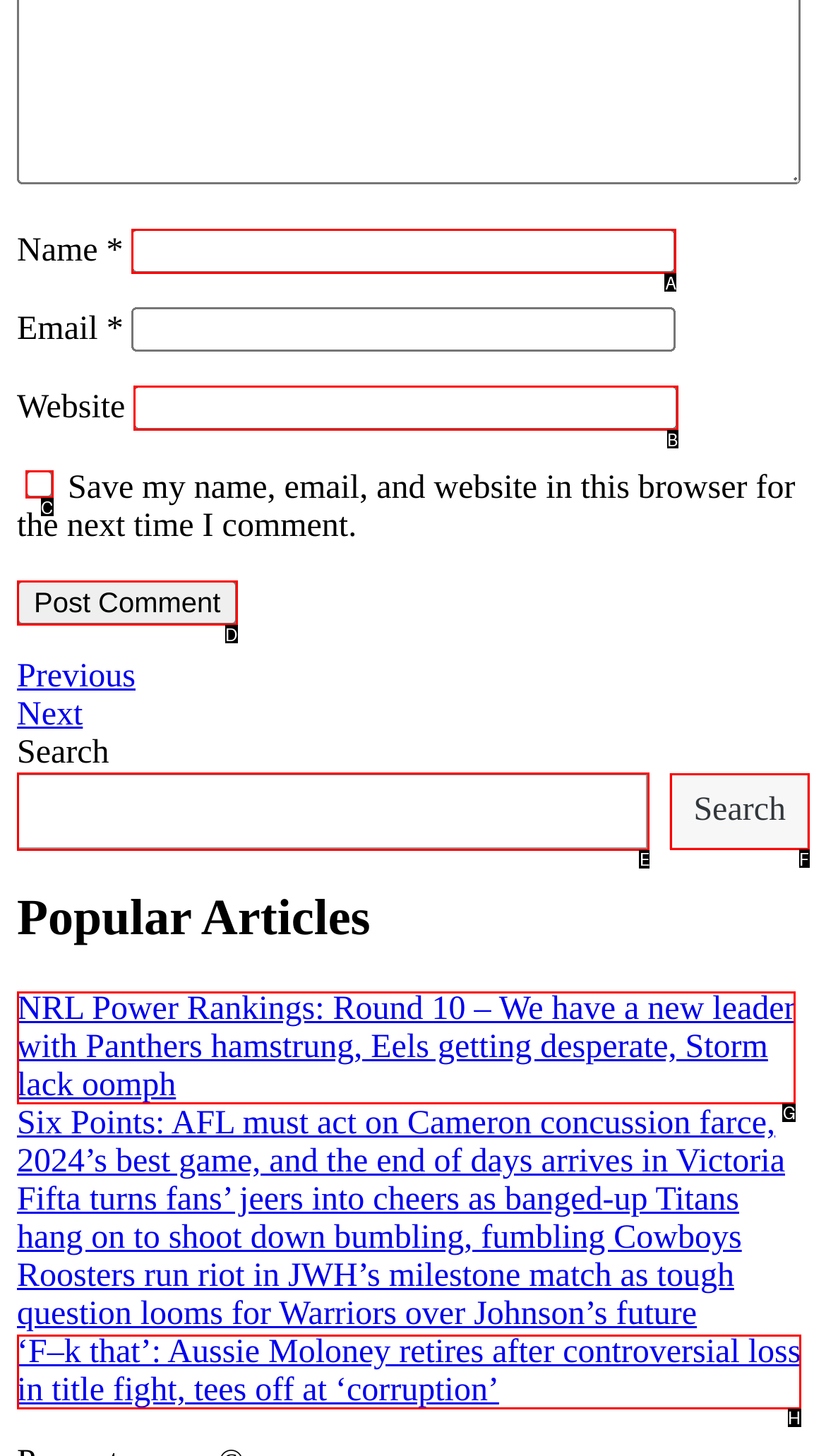Determine the letter of the UI element I should click on to complete the task: Search for something from the provided choices in the screenshot.

E